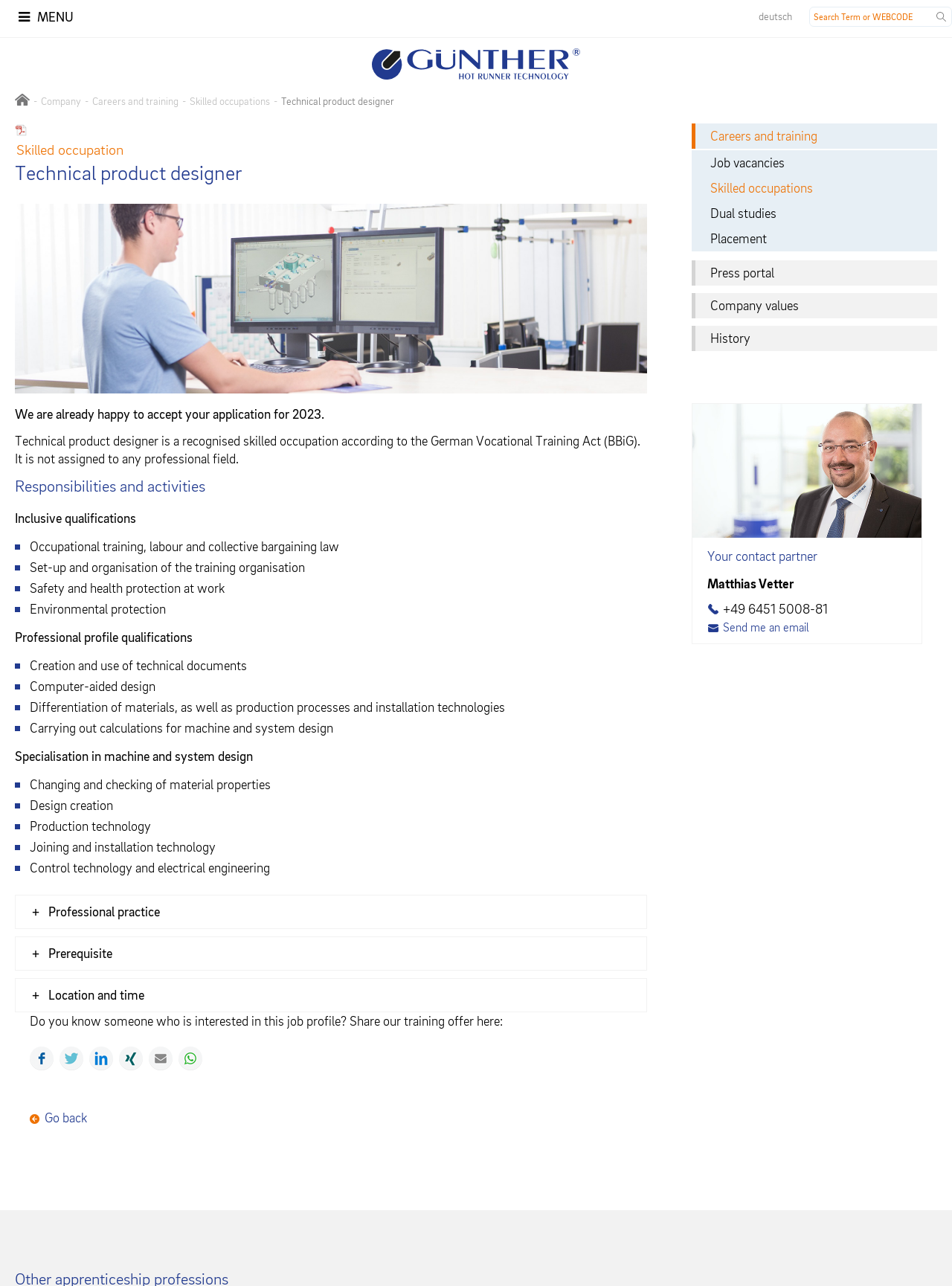What is the occupation described on this webpage?
Please provide a single word or phrase as your answer based on the screenshot.

Technical product designer